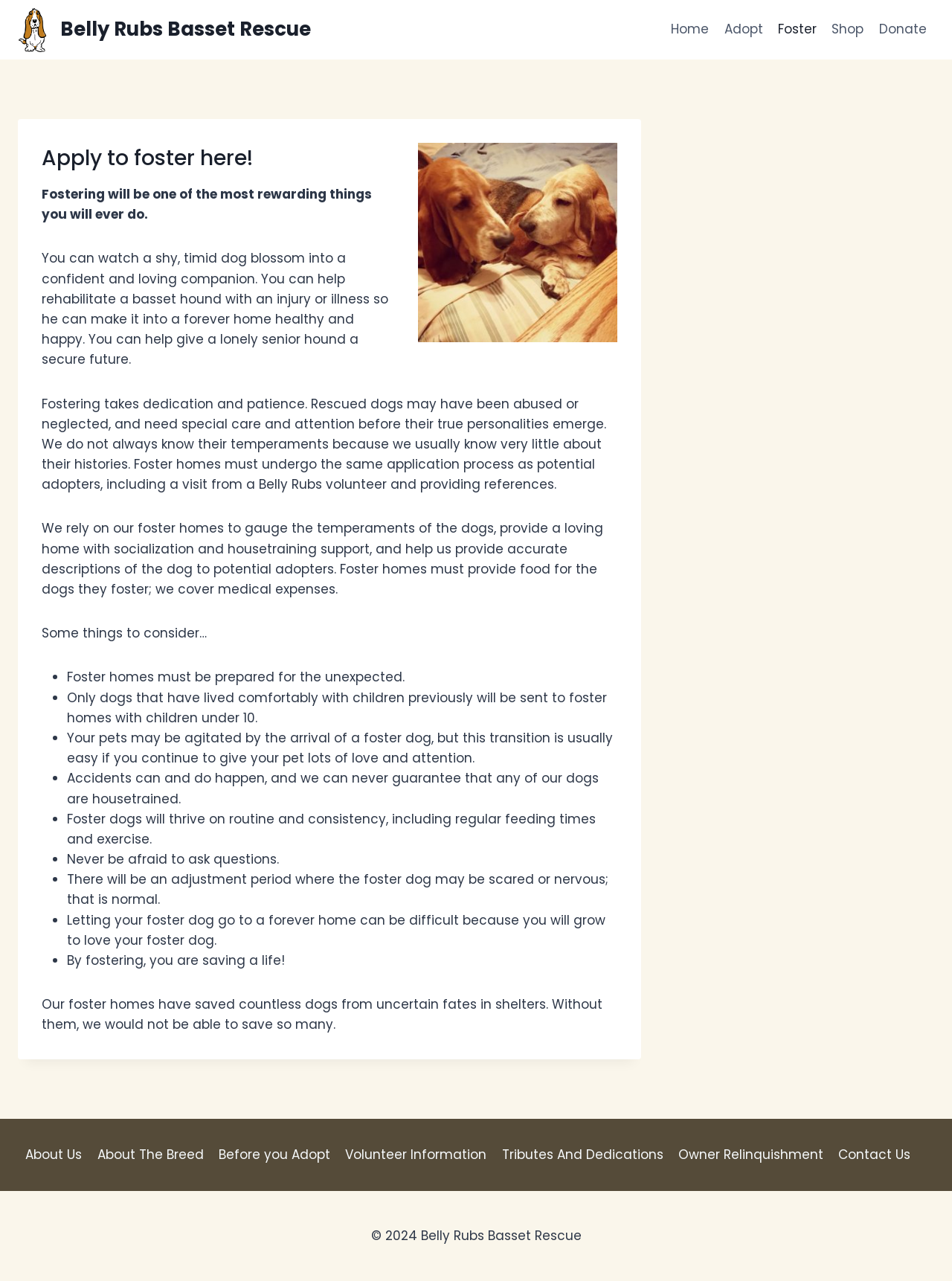Find the bounding box coordinates of the element to click in order to complete this instruction: "Navigate to the 'Home' page". The bounding box coordinates must be four float numbers between 0 and 1, denoted as [left, top, right, bottom].

[0.697, 0.009, 0.753, 0.037]